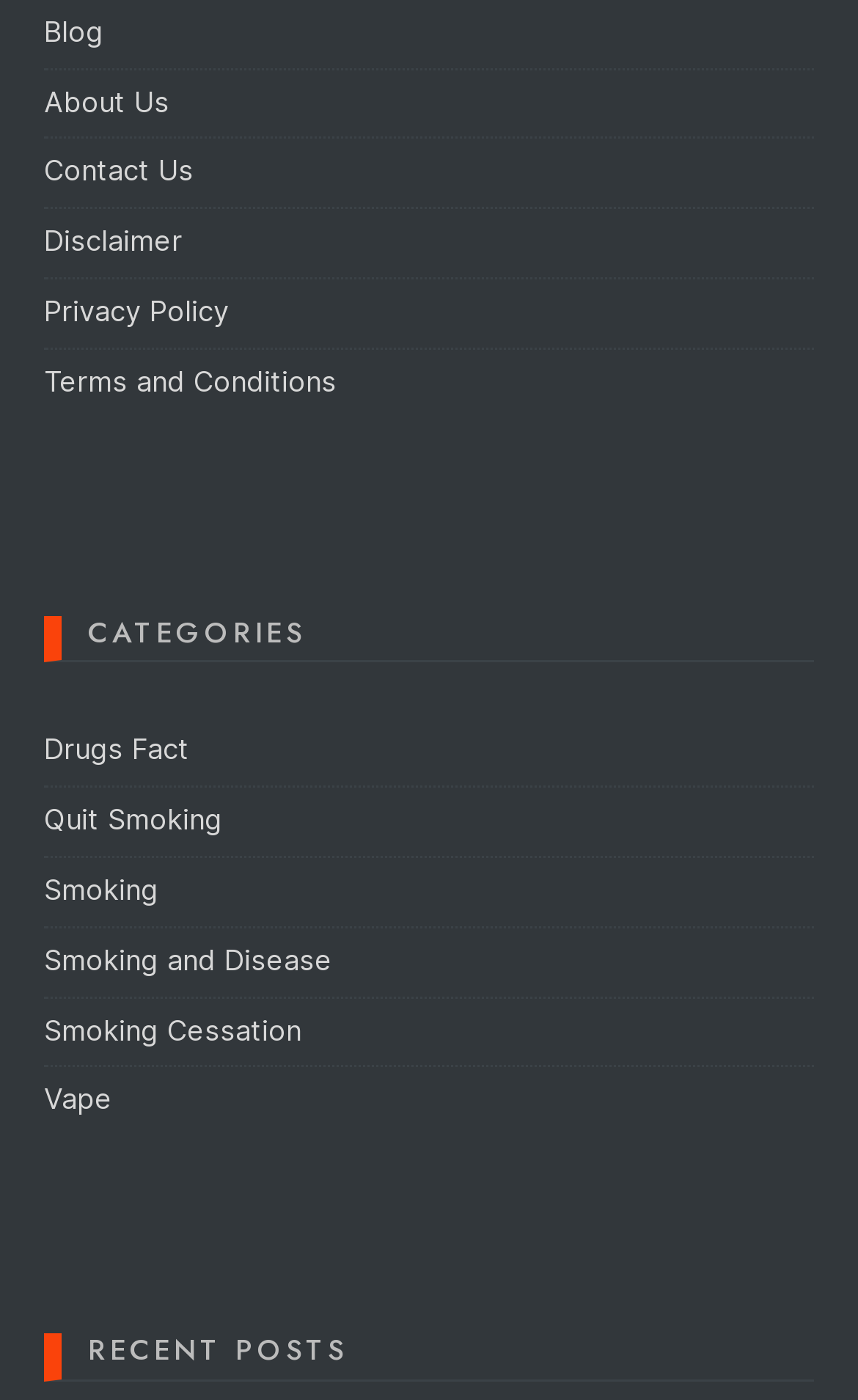Determine the bounding box coordinates of the UI element described by: "Contact Us".

[0.051, 0.111, 0.226, 0.134]